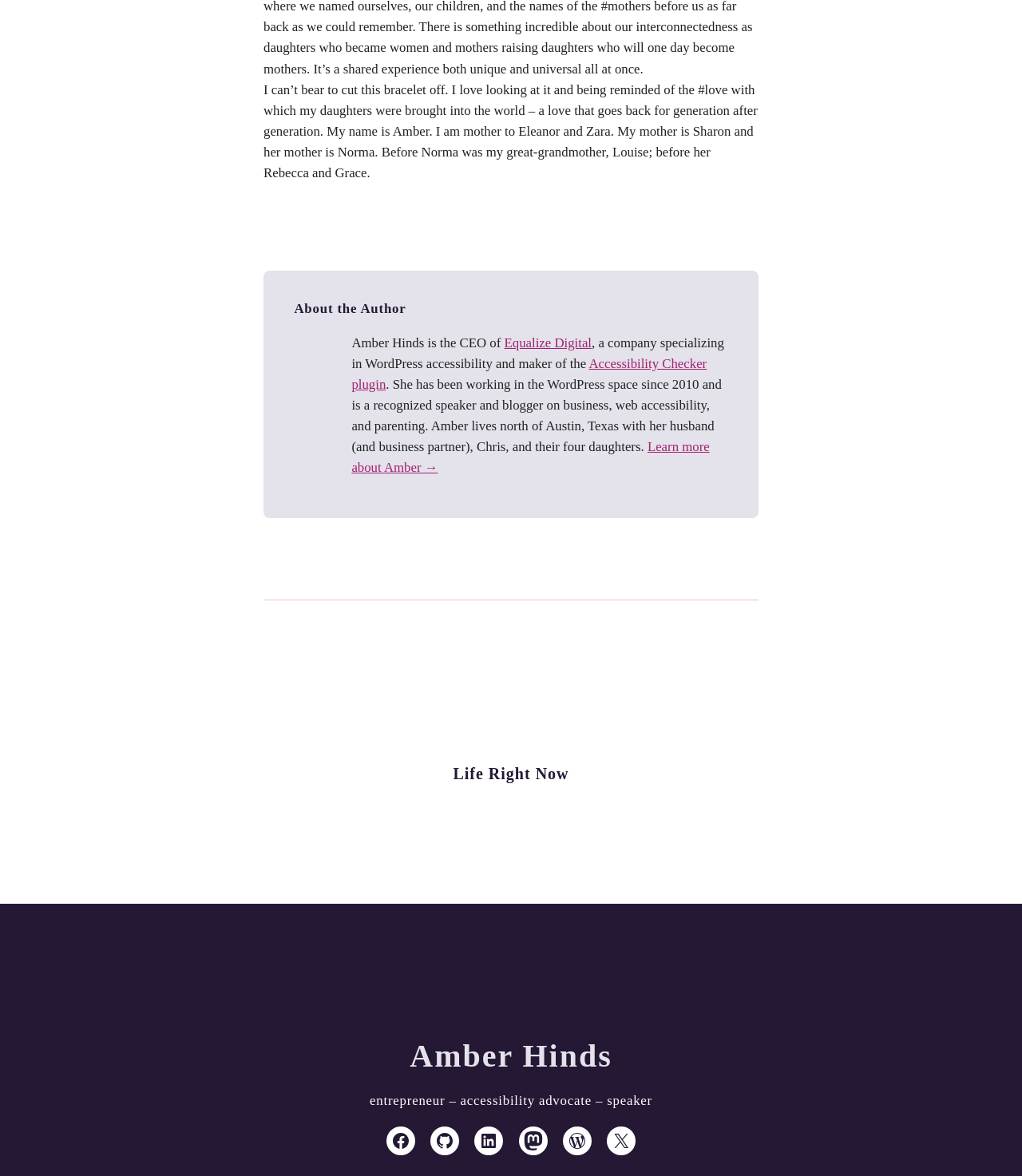Given the content of the image, can you provide a detailed answer to the question?
What is the name of Amber's plugin?

The text 'maker of the Accessibility Checker plugin' indicates that Amber is the creator of a plugin called Accessibility Checker.